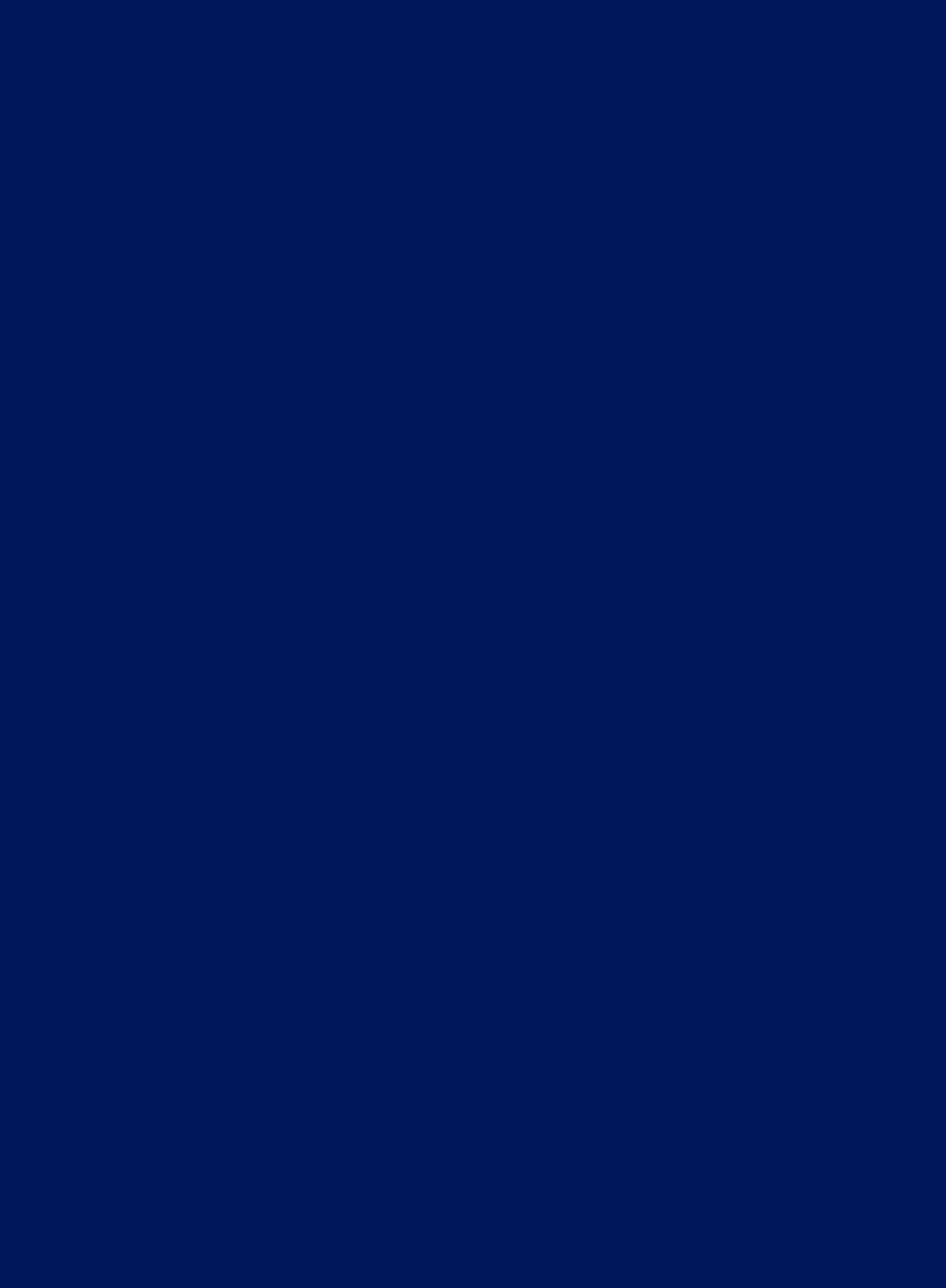Given the element description, predict the bounding box coordinates in the format (top-left x, top-left y, bottom-right x, bottom-right y), using floating point numbers between 0 and 1: info@hover.co.za

[0.223, 0.895, 0.526, 0.923]